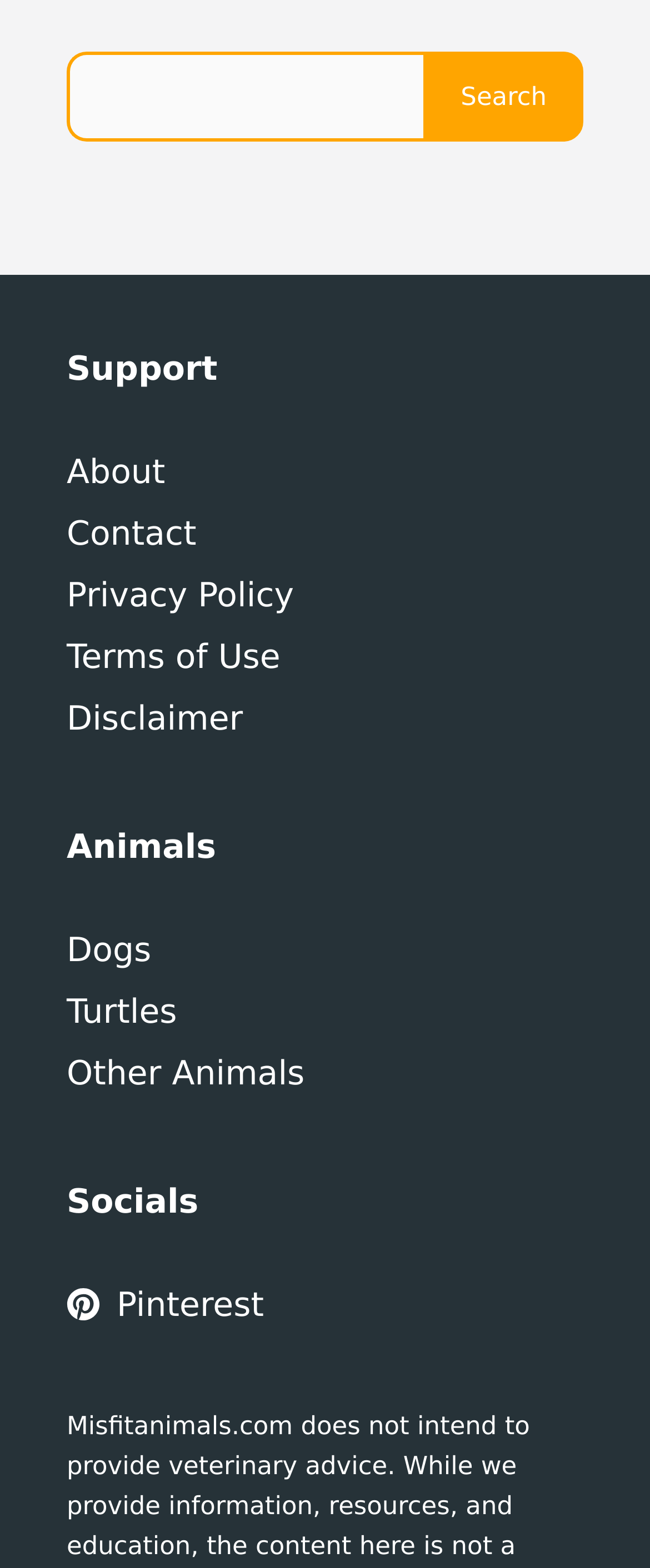Pinpoint the bounding box coordinates of the clickable area necessary to execute the following instruction: "View dogs". The coordinates should be given as four float numbers between 0 and 1, namely [left, top, right, bottom].

[0.103, 0.593, 0.233, 0.618]